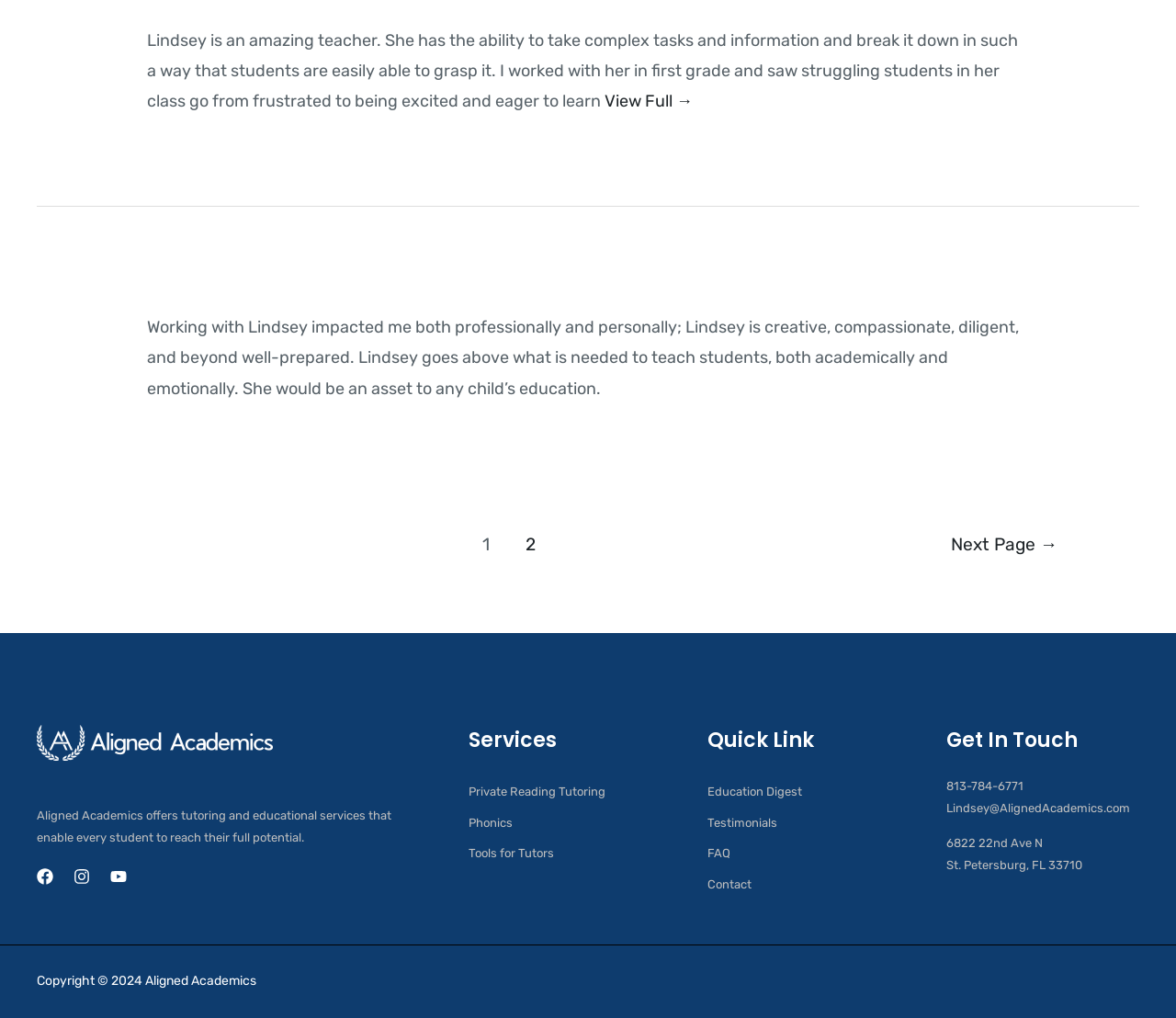Find and provide the bounding box coordinates for the UI element described here: "Finance & Accounting". The coordinates should be given as four float numbers between 0 and 1: [left, top, right, bottom].

None